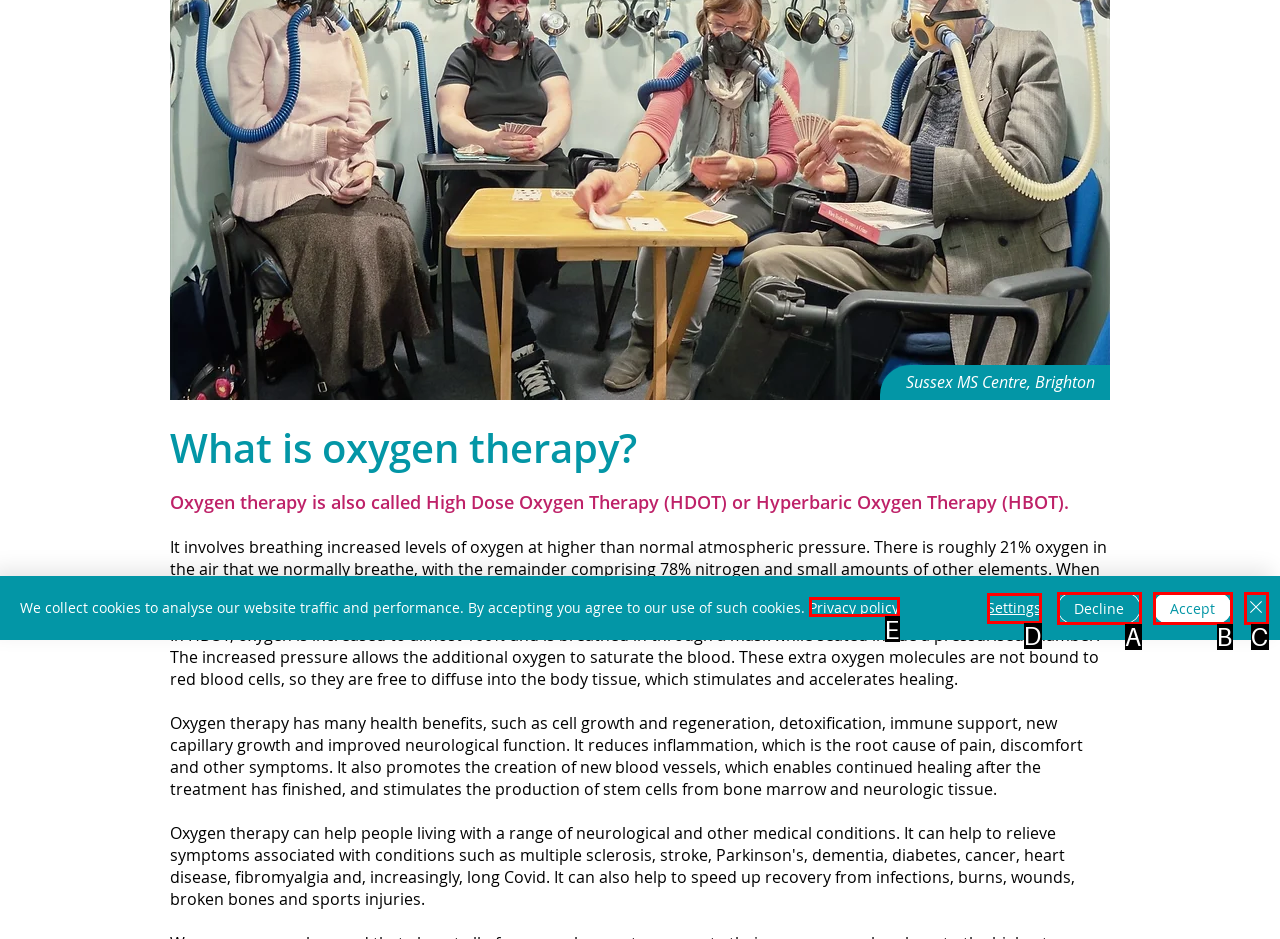Choose the letter of the UI element that aligns with the following description: Privacy policy
State your answer as the letter from the listed options.

E